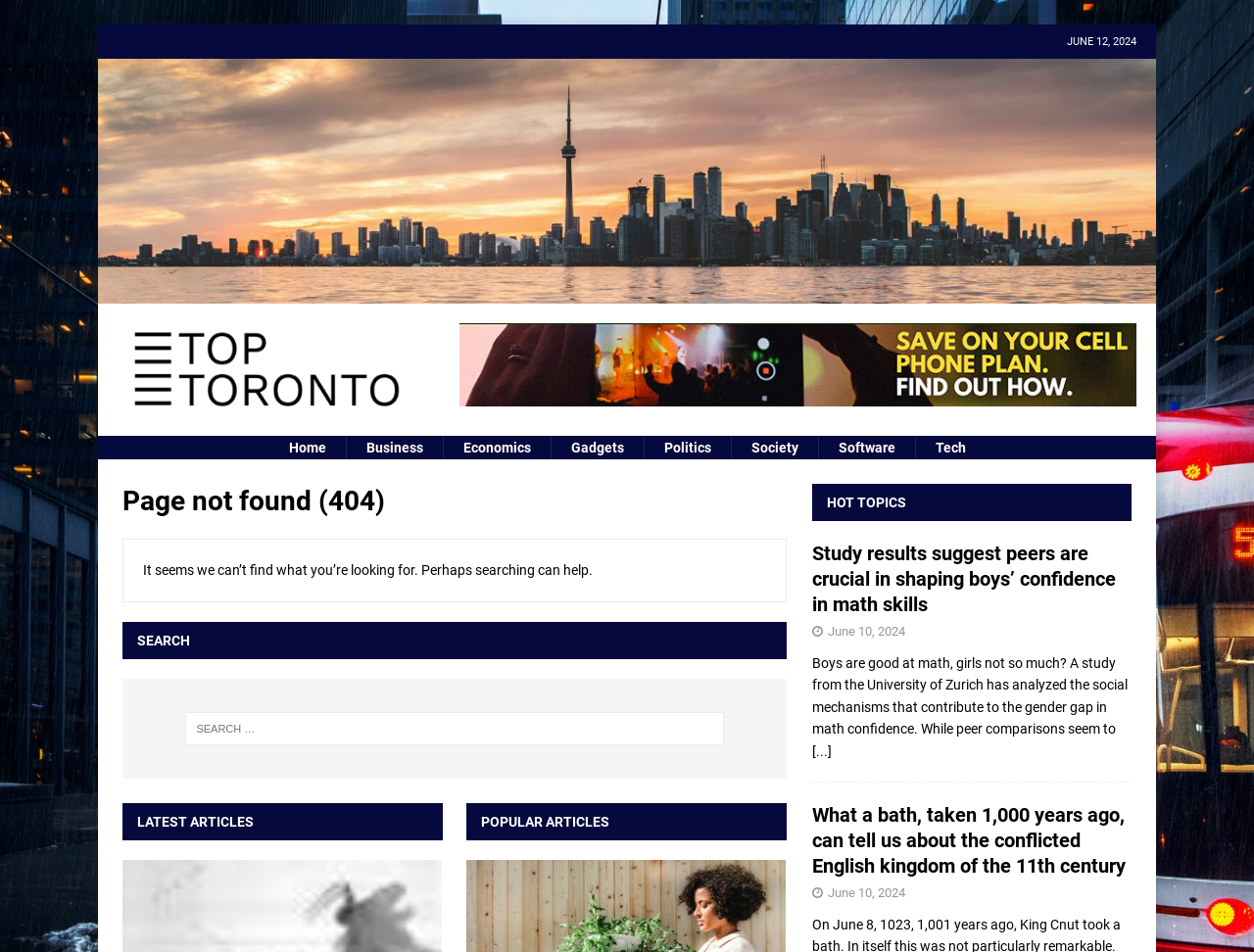Locate the bounding box coordinates of the segment that needs to be clicked to meet this instruction: "Check out the Public Mobile Promo Codes".

[0.366, 0.407, 0.906, 0.424]